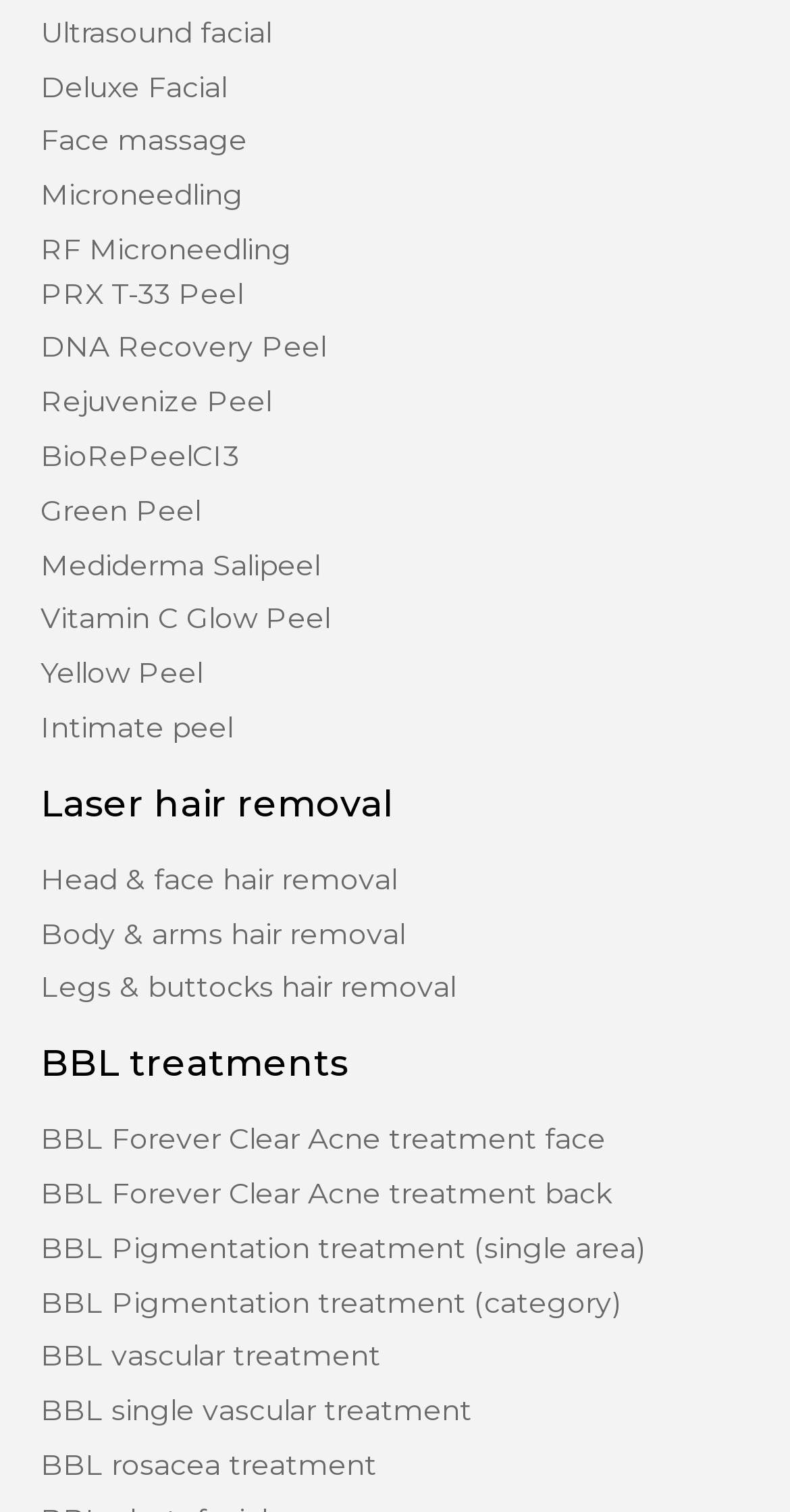What is the last hair removal treatment option listed?
Please look at the screenshot and answer using one word or phrase.

Legs & buttocks hair removal